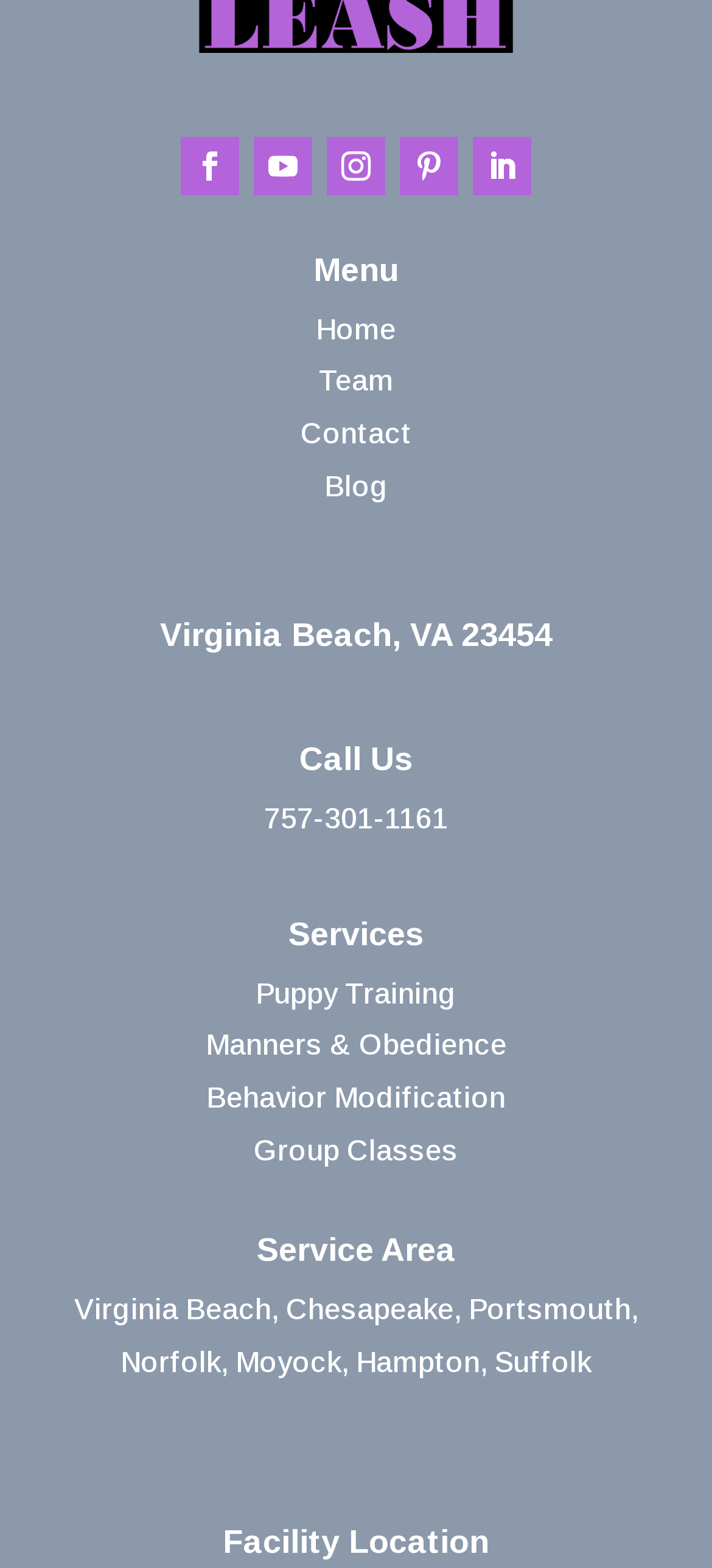Please identify the bounding box coordinates of the element that needs to be clicked to execute the following command: "View the Contact page". Provide the bounding box using four float numbers between 0 and 1, formatted as [left, top, right, bottom].

[0.422, 0.267, 0.578, 0.286]